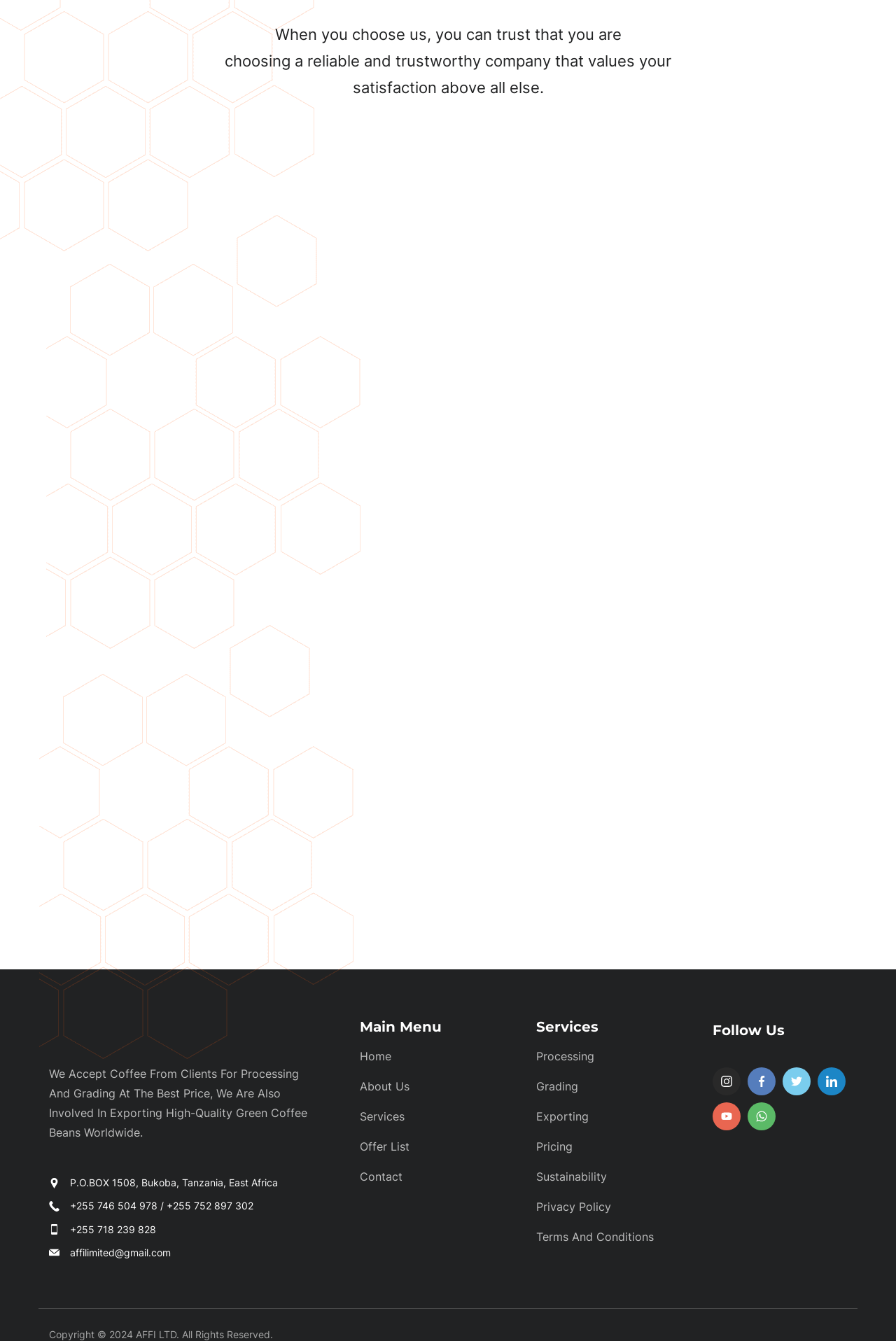Please specify the bounding box coordinates in the format (top-left x, top-left y, bottom-right x, bottom-right y), with values ranging from 0 to 1. Identify the bounding box for the UI component described as follows: WhatsApp

[0.834, 0.822, 0.866, 0.843]